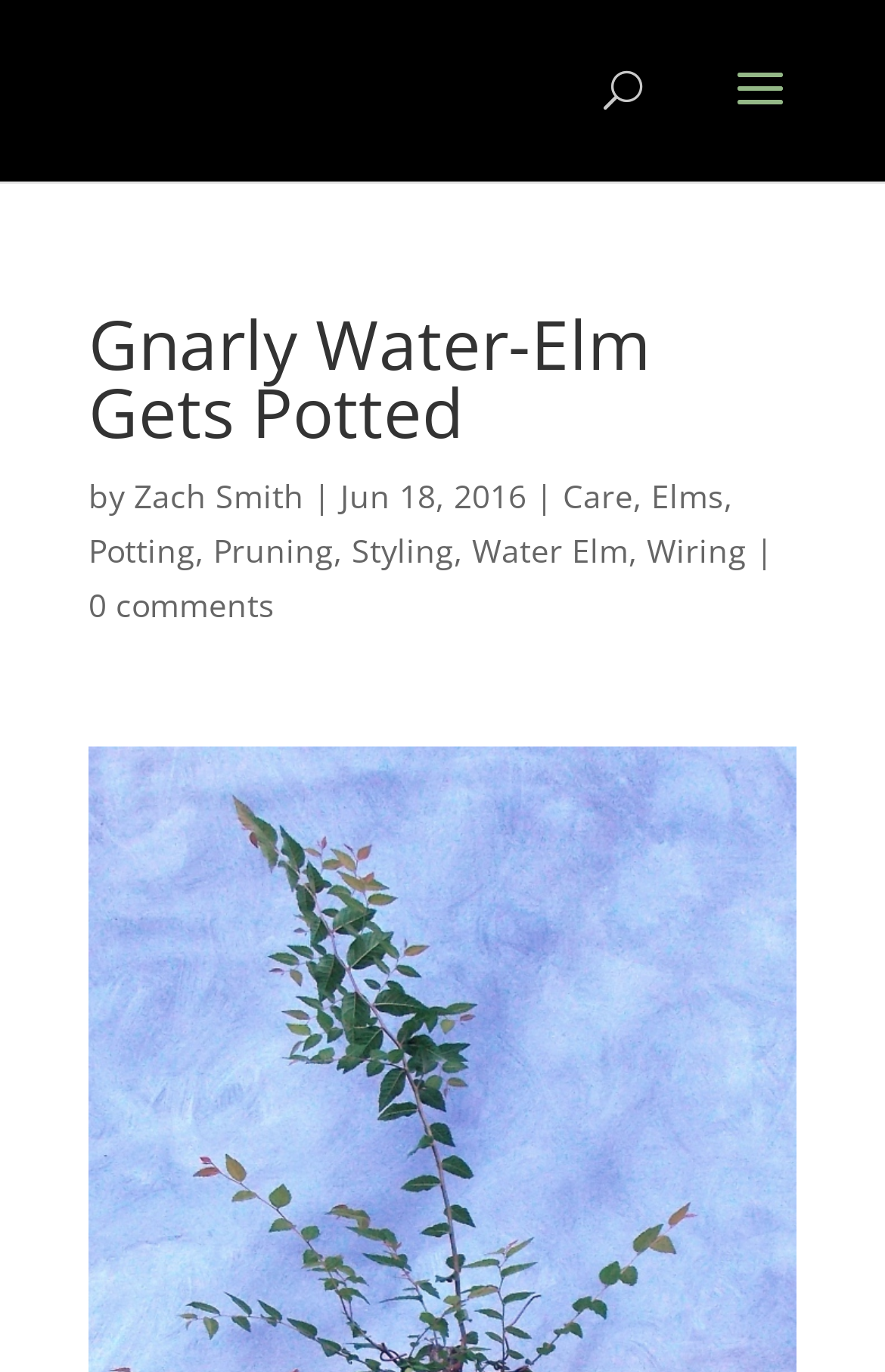What topics are related to the article?
Examine the webpage screenshot and provide an in-depth answer to the question.

The related topics are listed as links below the main heading, including Care, Elms, Potting, Pruning, Styling, Water Elm, and Wiring.